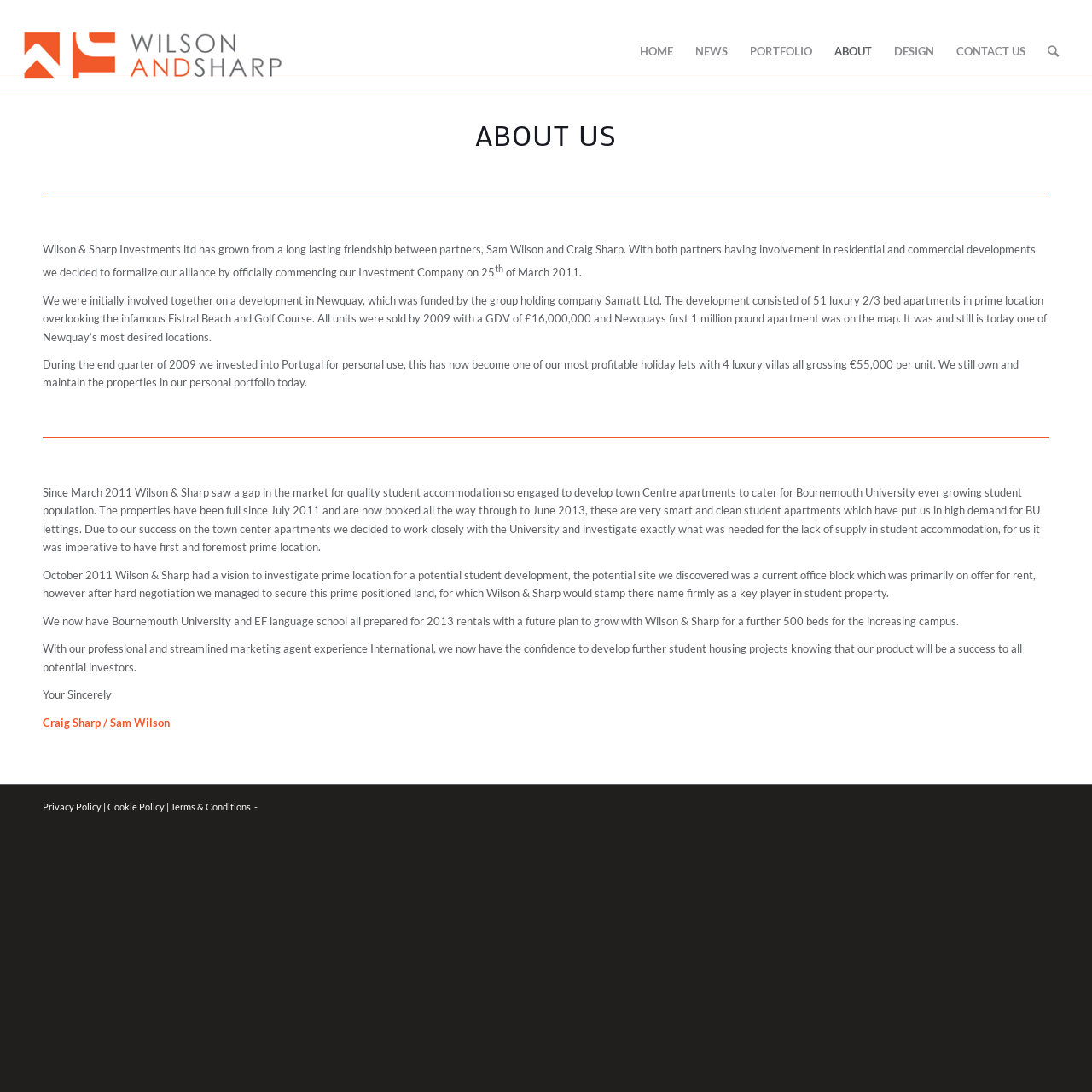Please identify the bounding box coordinates of the clickable area that will allow you to execute the instruction: "Click Search".

[0.95, 0.012, 0.98, 0.081]